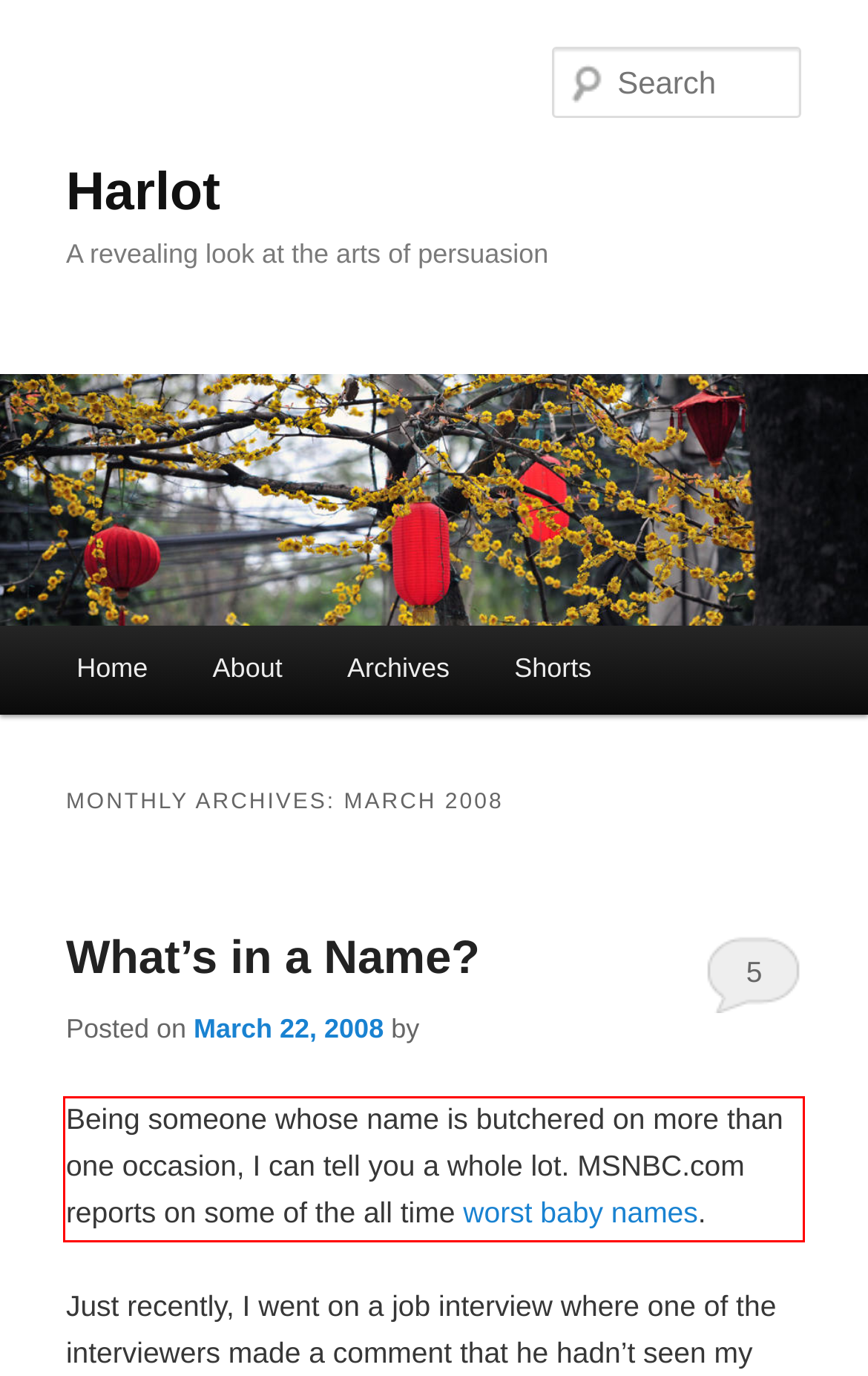Identify the text within the red bounding box on the webpage screenshot and generate the extracted text content.

Being someone whose name is butchered on more than one occasion, I can tell you a whole lot. MSNBC.com reports on some of the all time worst baby names.